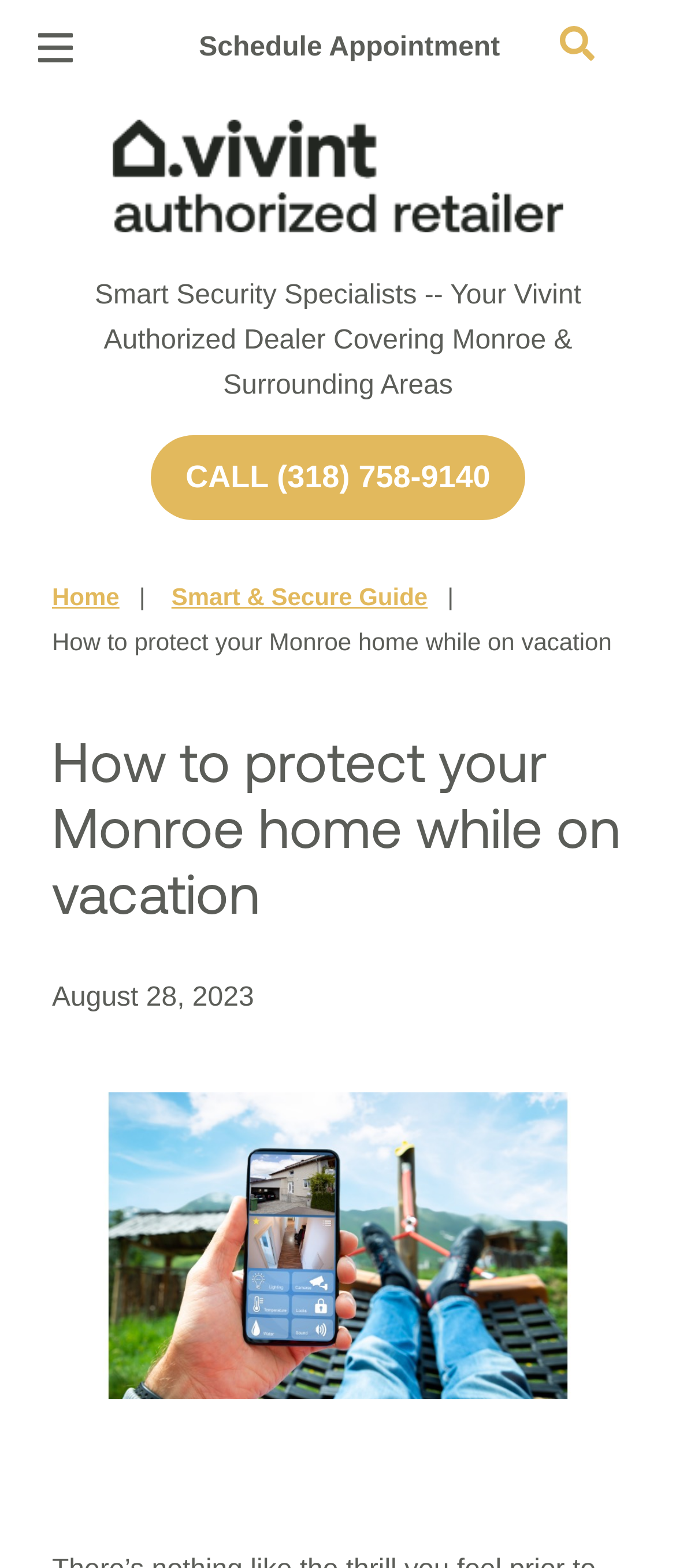Can you look at the image and give a comprehensive answer to the question:
What is the topic of the webpage?

I found the topic 'Home Security' mentioned on the webpage by looking at the link element with the text 'Home Security' at coordinates [0.077, 0.079, 0.487, 0.129] and also by analyzing the overall content of the webpage.